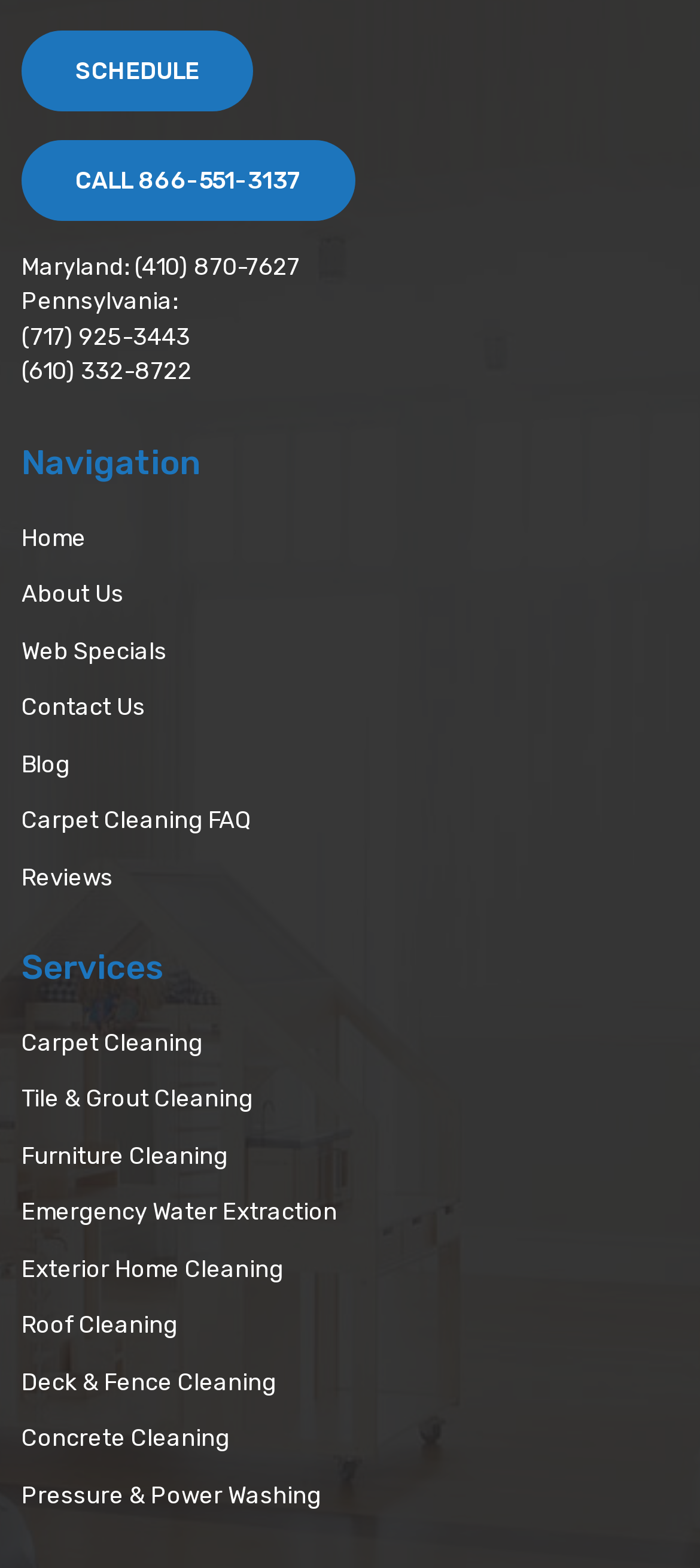Please reply to the following question with a single word or a short phrase:
What is the first service listed?

Carpet Cleaning